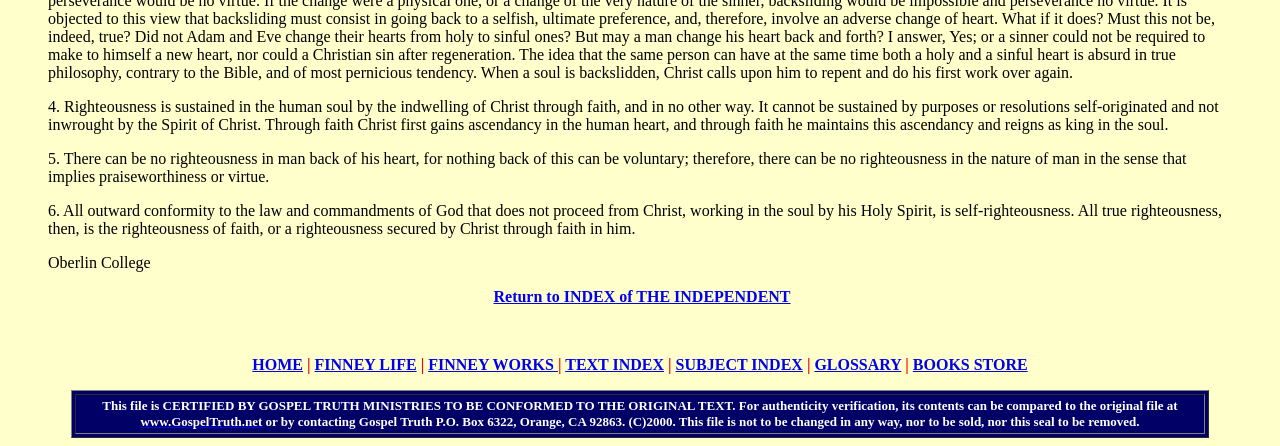Identify the bounding box coordinates for the element you need to click to achieve the following task: "Return to INDEX of THE INDEPENDENT". The coordinates must be four float values ranging from 0 to 1, formatted as [left, top, right, bottom].

[0.386, 0.646, 0.618, 0.684]